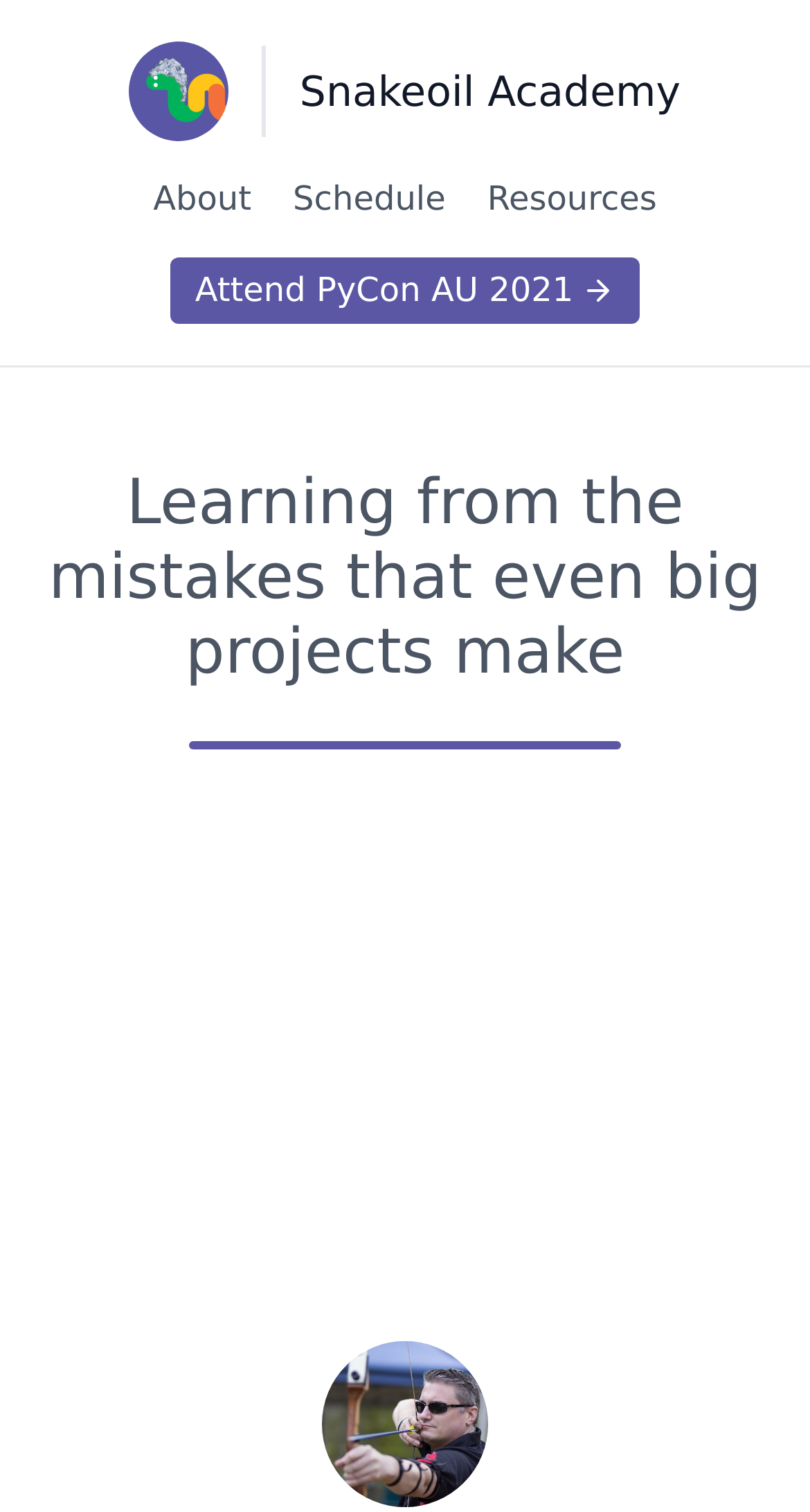Provide a brief response to the question below using one word or phrase:
How many links are in the top navigation bar?

3